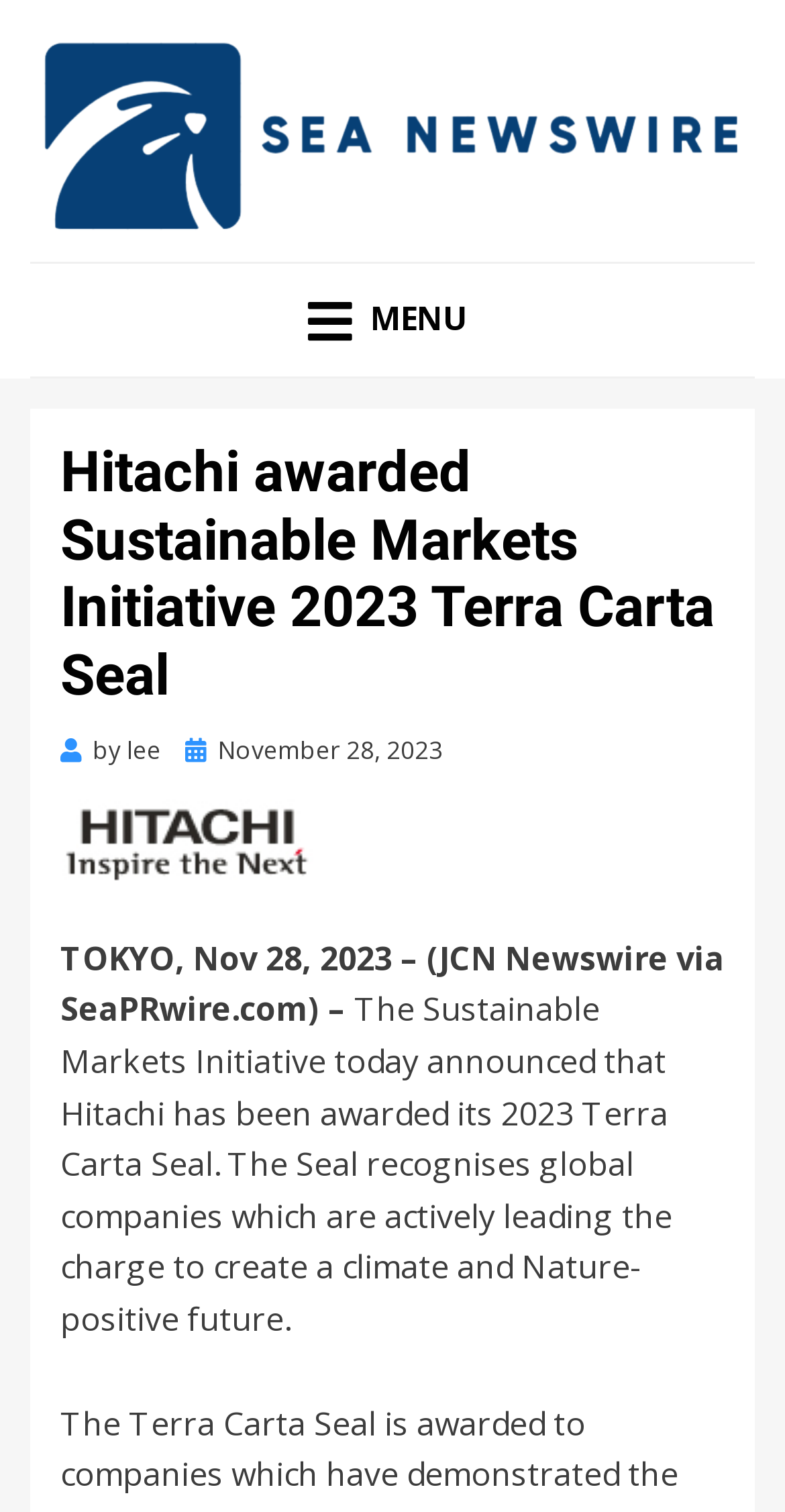Who is the author of the article?
Using the image, elaborate on the answer with as much detail as possible.

I found the answer by looking at the link element with the text 'lee' which is likely to be the author of the article, as it is placed near the 'by' text and the date of the article.